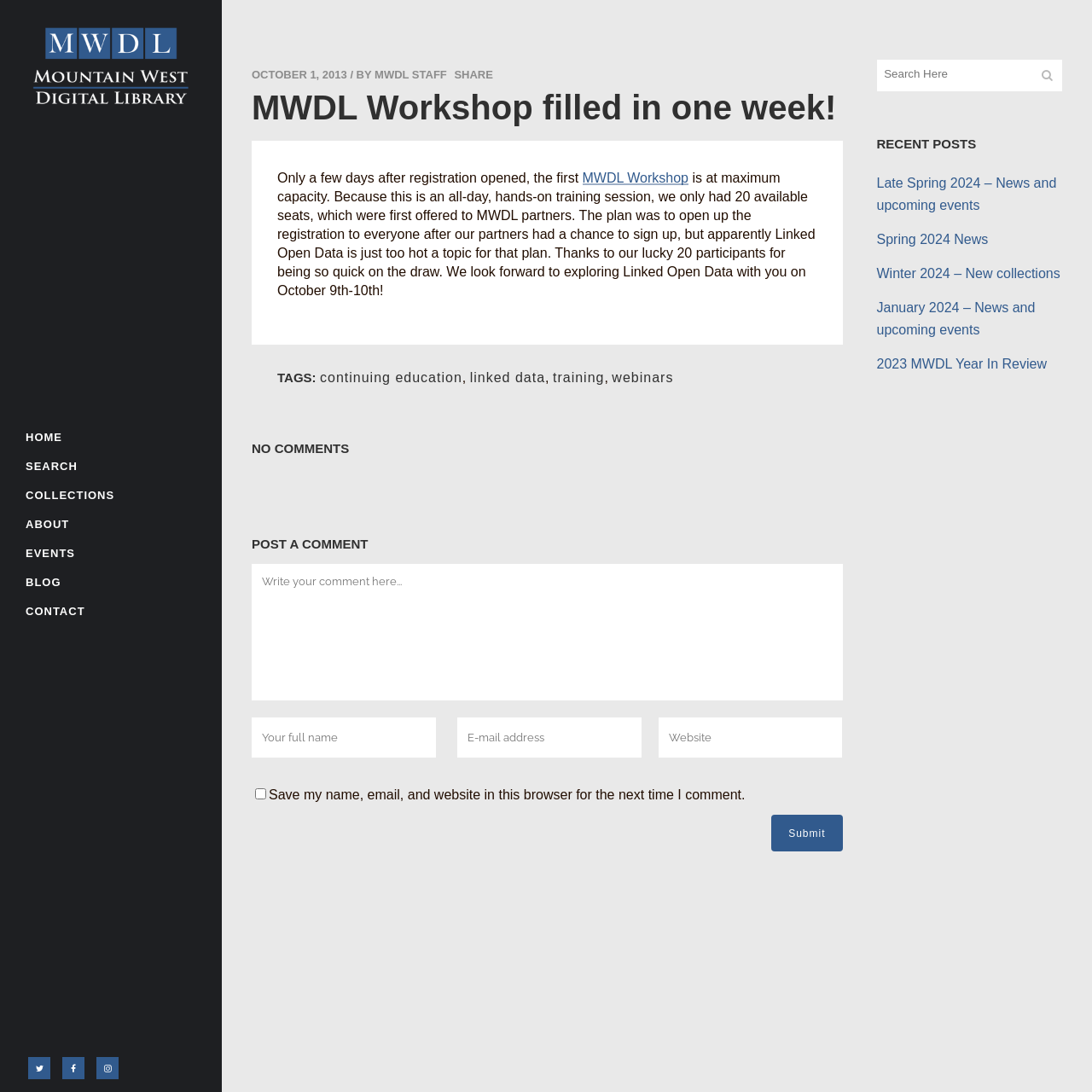What is the purpose of the textbox 'Write your comment here...'?
Answer with a single word or phrase by referring to the visual content.

To write a comment